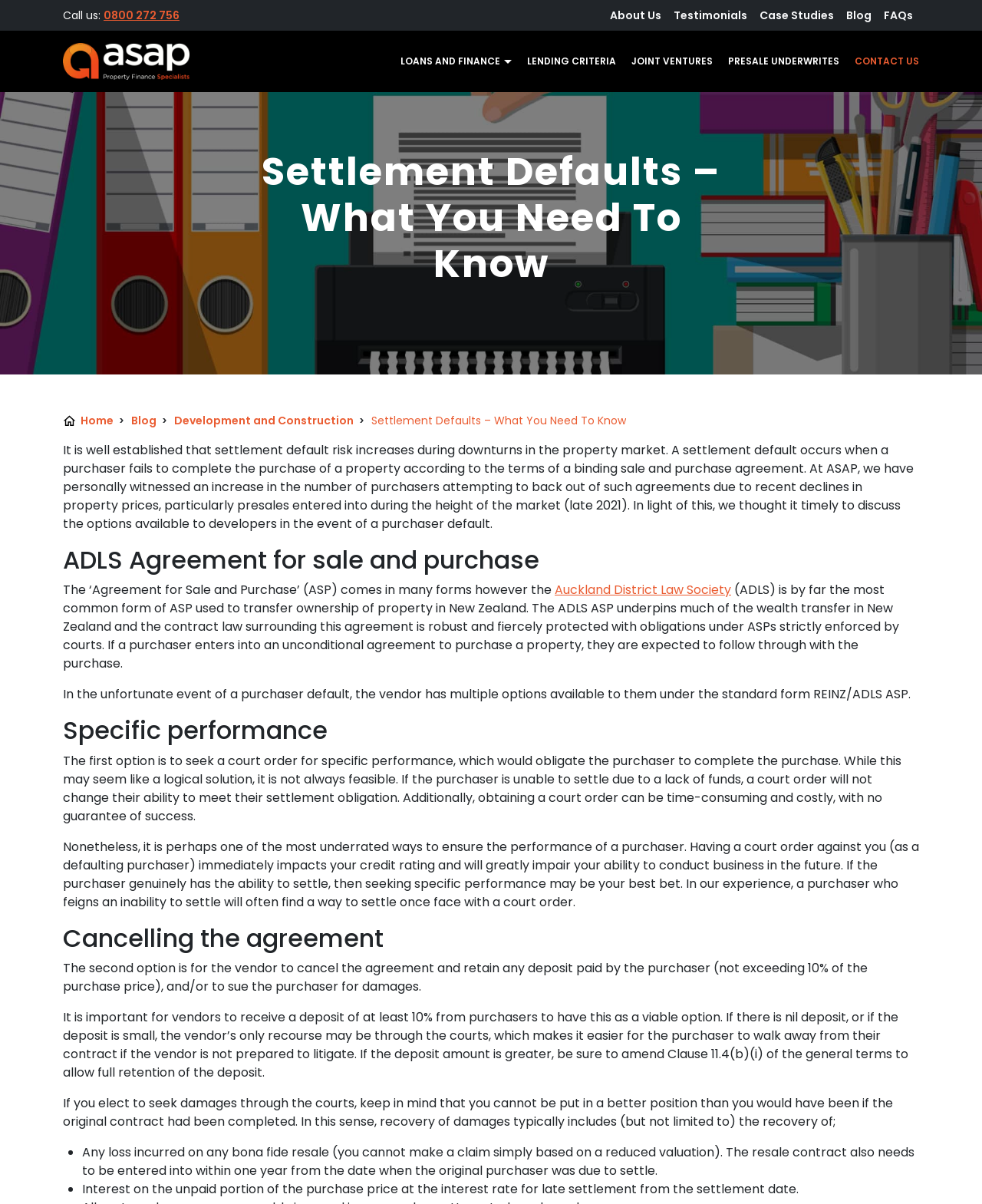Point out the bounding box coordinates of the section to click in order to follow this instruction: "Click 'Blog'".

[0.855, 0.0, 0.894, 0.025]